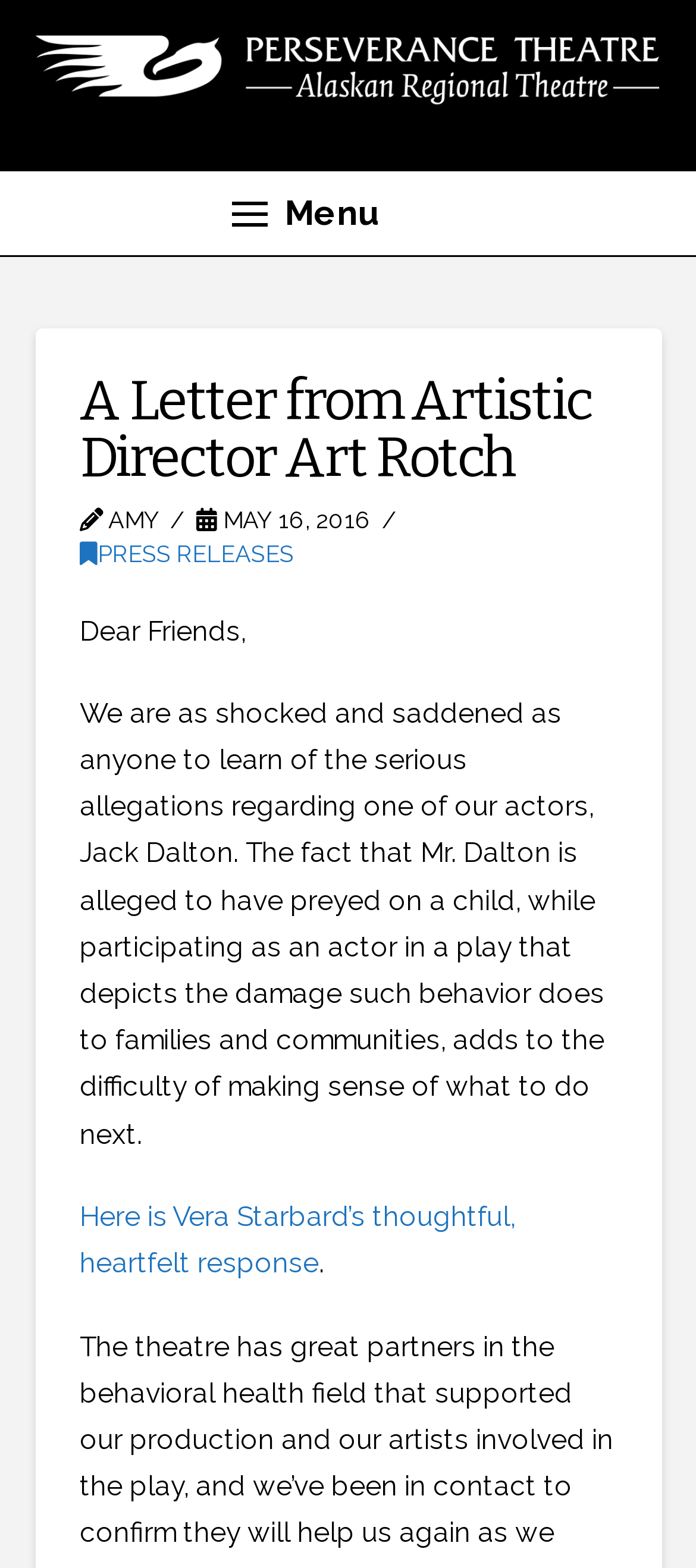Provide the bounding box coordinates in the format (top-left x, top-left y, bottom-right x, bottom-right y). All values are floating point numbers between 0 and 1. Determine the bounding box coordinate of the UI element described as: Press Releases

[0.114, 0.345, 0.422, 0.362]